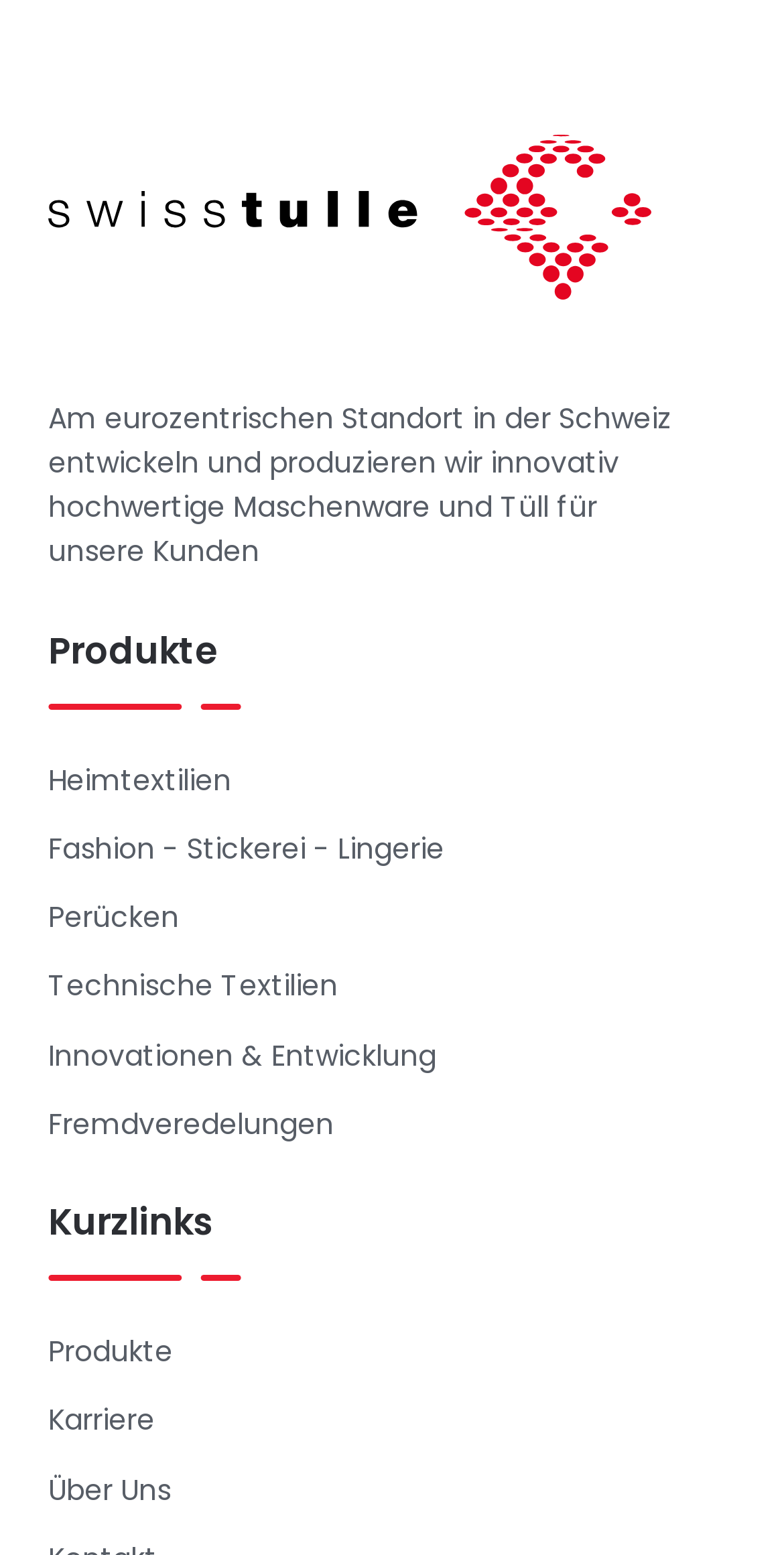Specify the bounding box coordinates of the area to click in order to follow the given instruction: "Read about the company."

[0.062, 0.945, 0.218, 0.971]